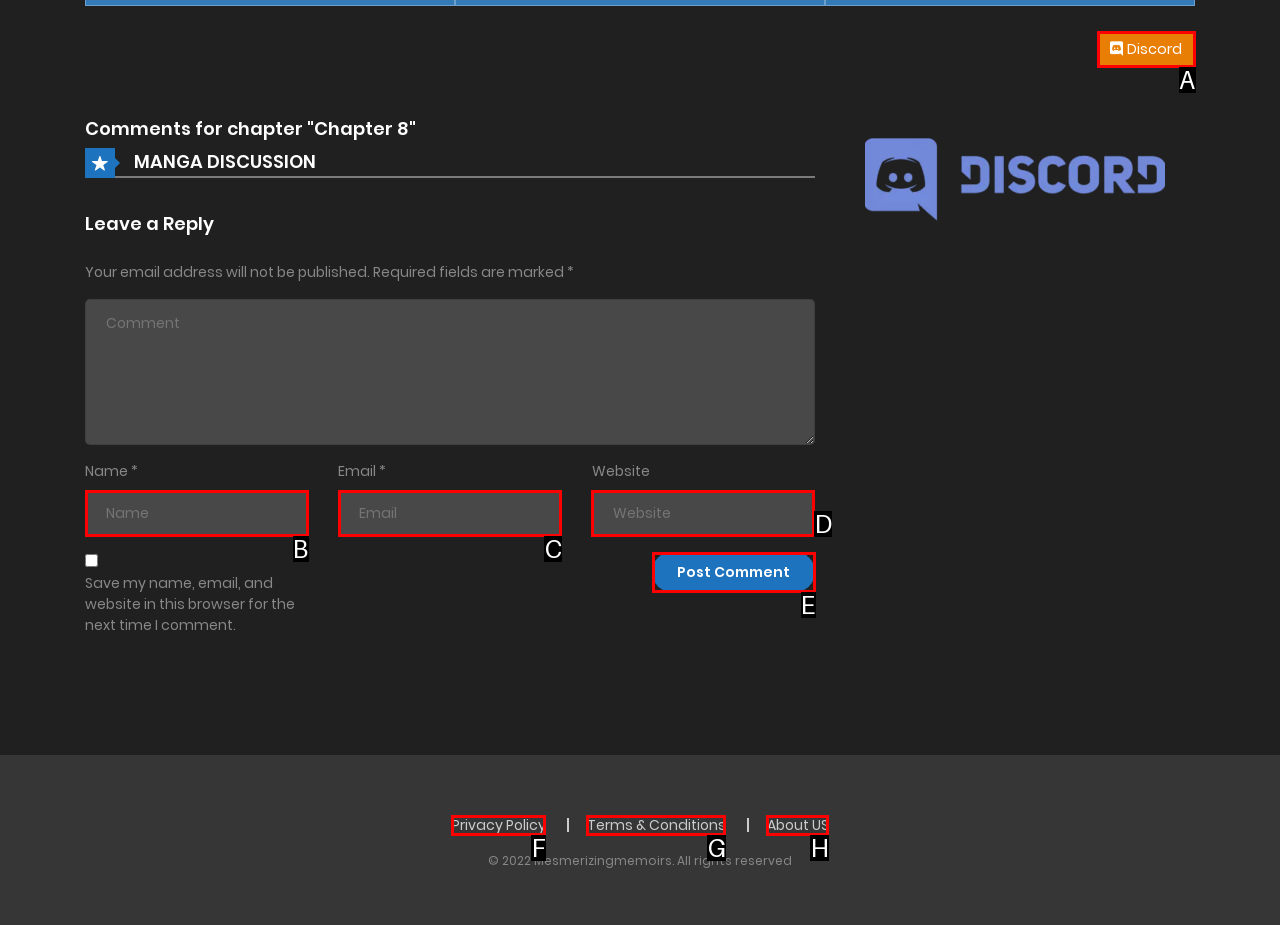Select the HTML element that corresponds to the description: parent_node: Website name="url" placeholder="Website"
Reply with the letter of the correct option from the given choices.

D